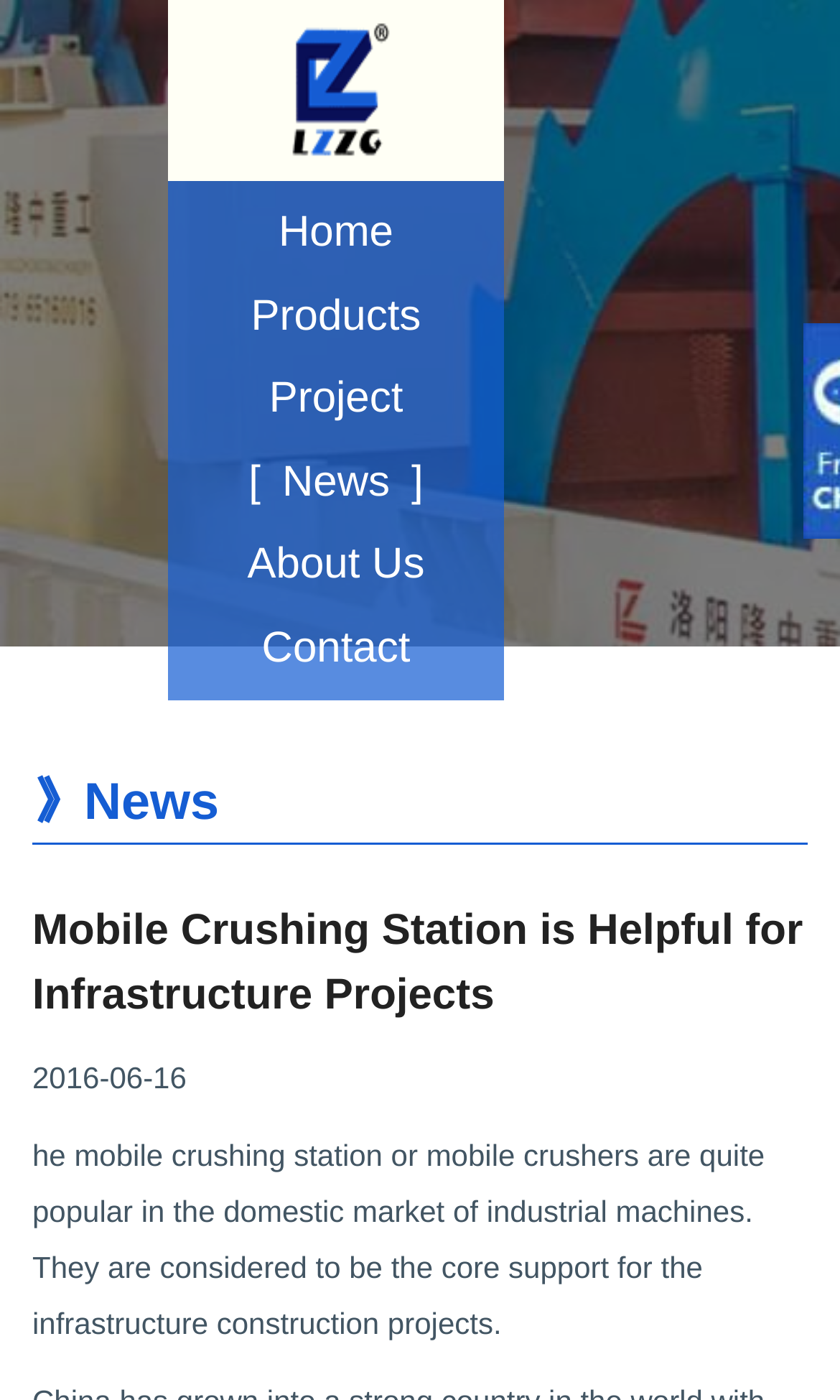Extract the main title from the webpage and generate its text.

Mobile Crushing Station is Helpful for Infrastructure Projects